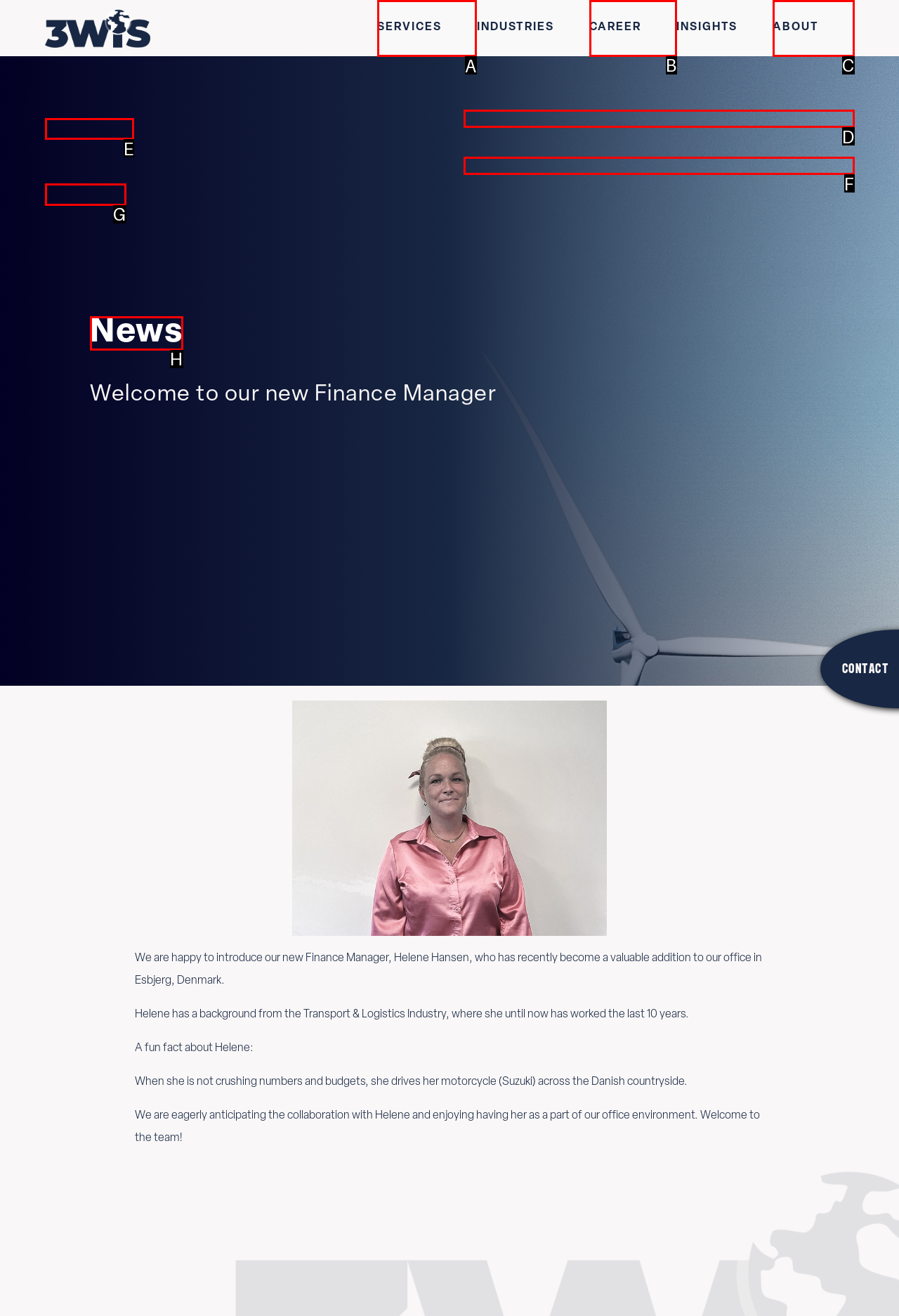Decide which HTML element to click to complete the task: Click on SERVICES Provide the letter of the appropriate option.

A